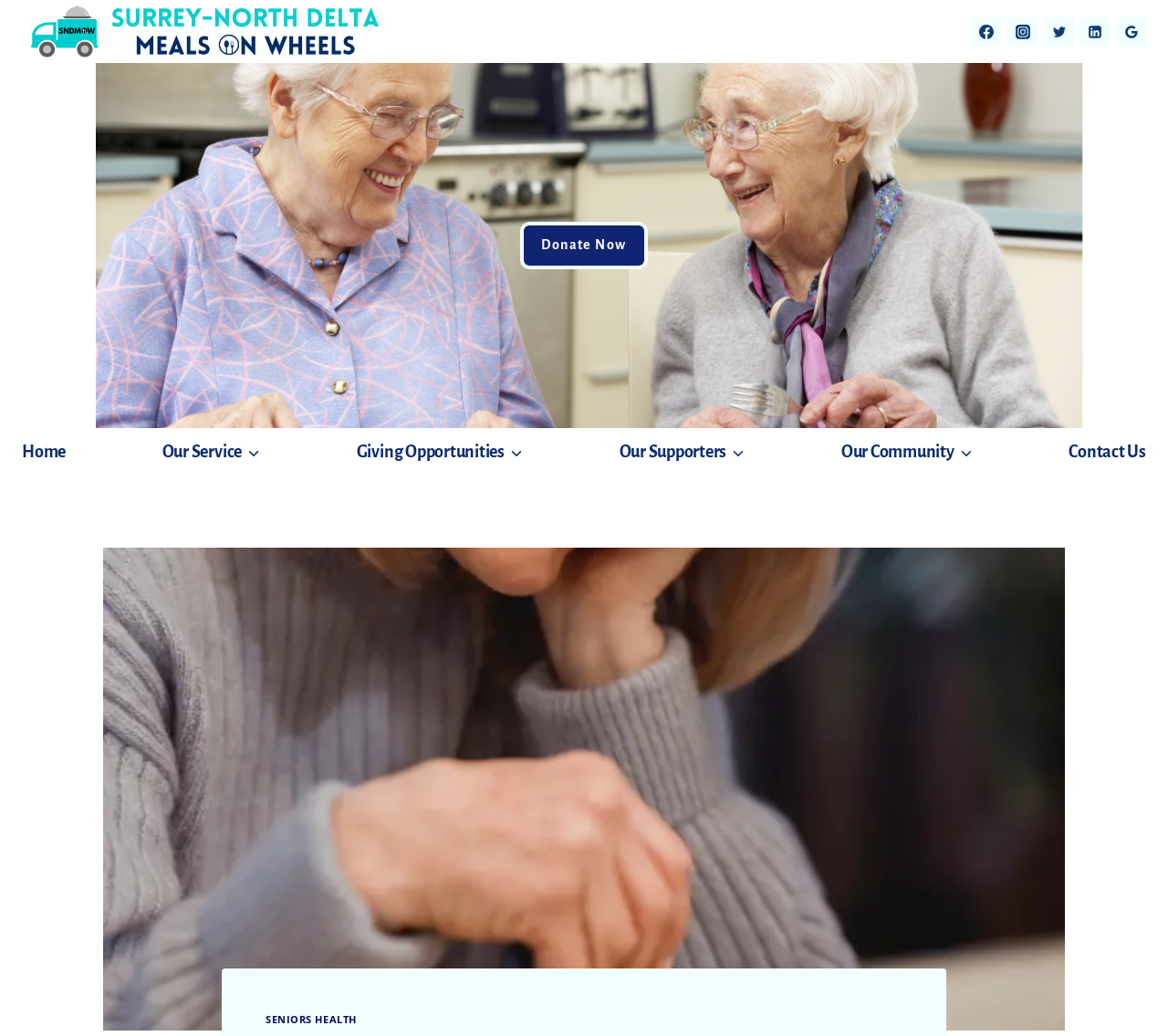How many social media links are there?
Answer the question with just one word or phrase using the image.

4